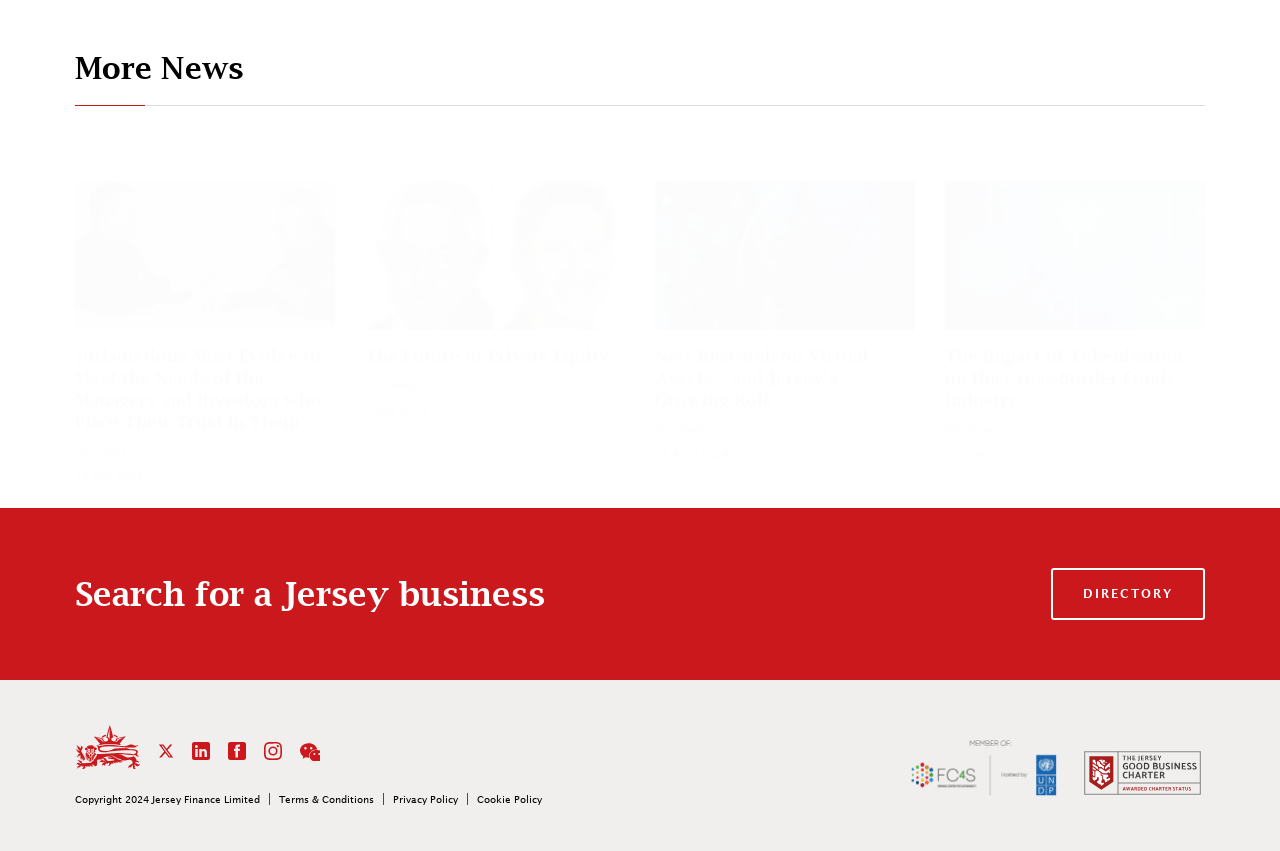What is the date of the news article 'The Future of Private Equity'?
Answer with a single word or phrase, using the screenshot for reference.

7 May 2024